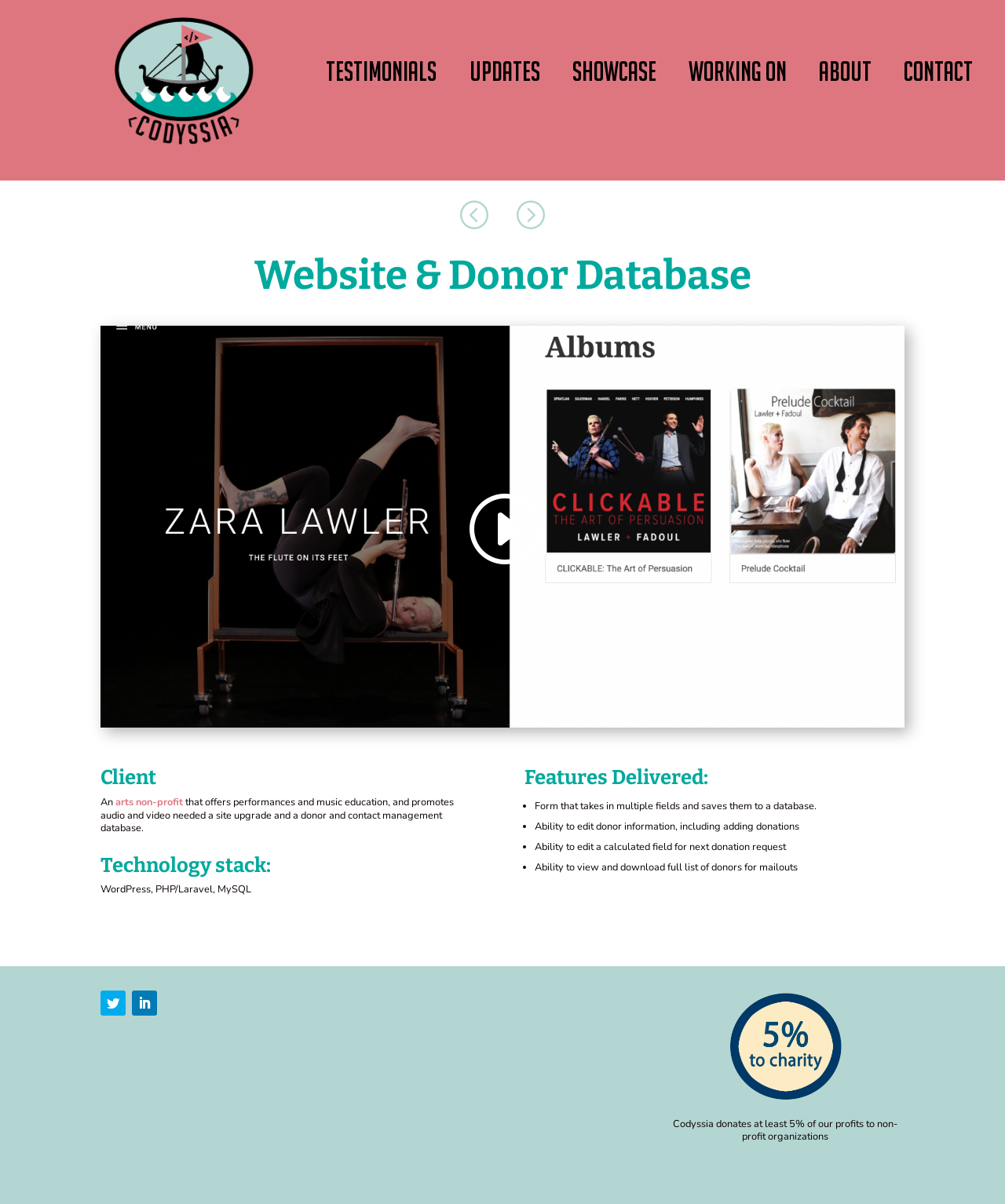Find the bounding box coordinates for the UI element that matches this description: "Updates".

[0.467, 0.047, 0.552, 0.077]